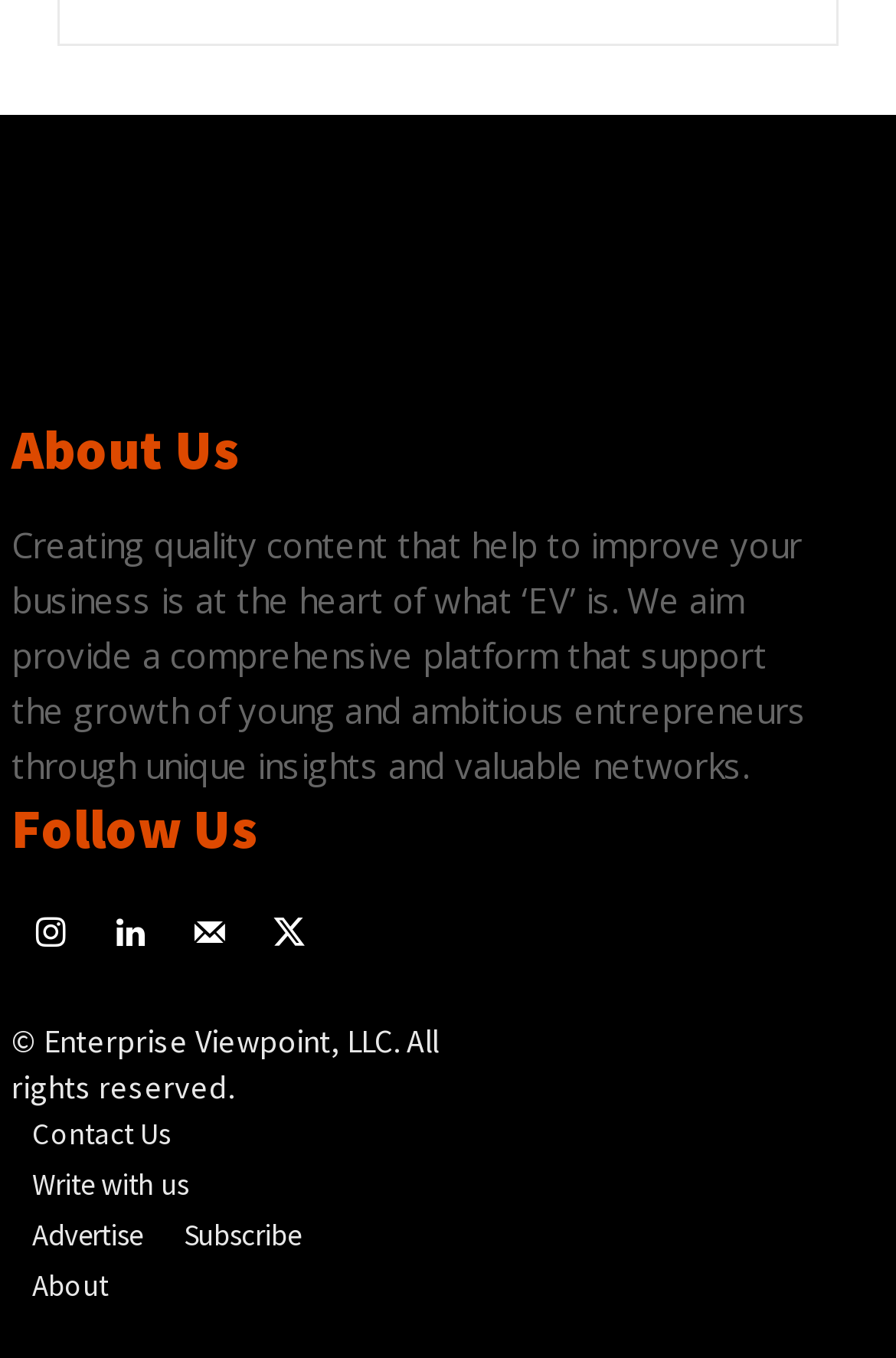Give the bounding box coordinates for the element described by: "Mail".

[0.19, 0.659, 0.278, 0.717]